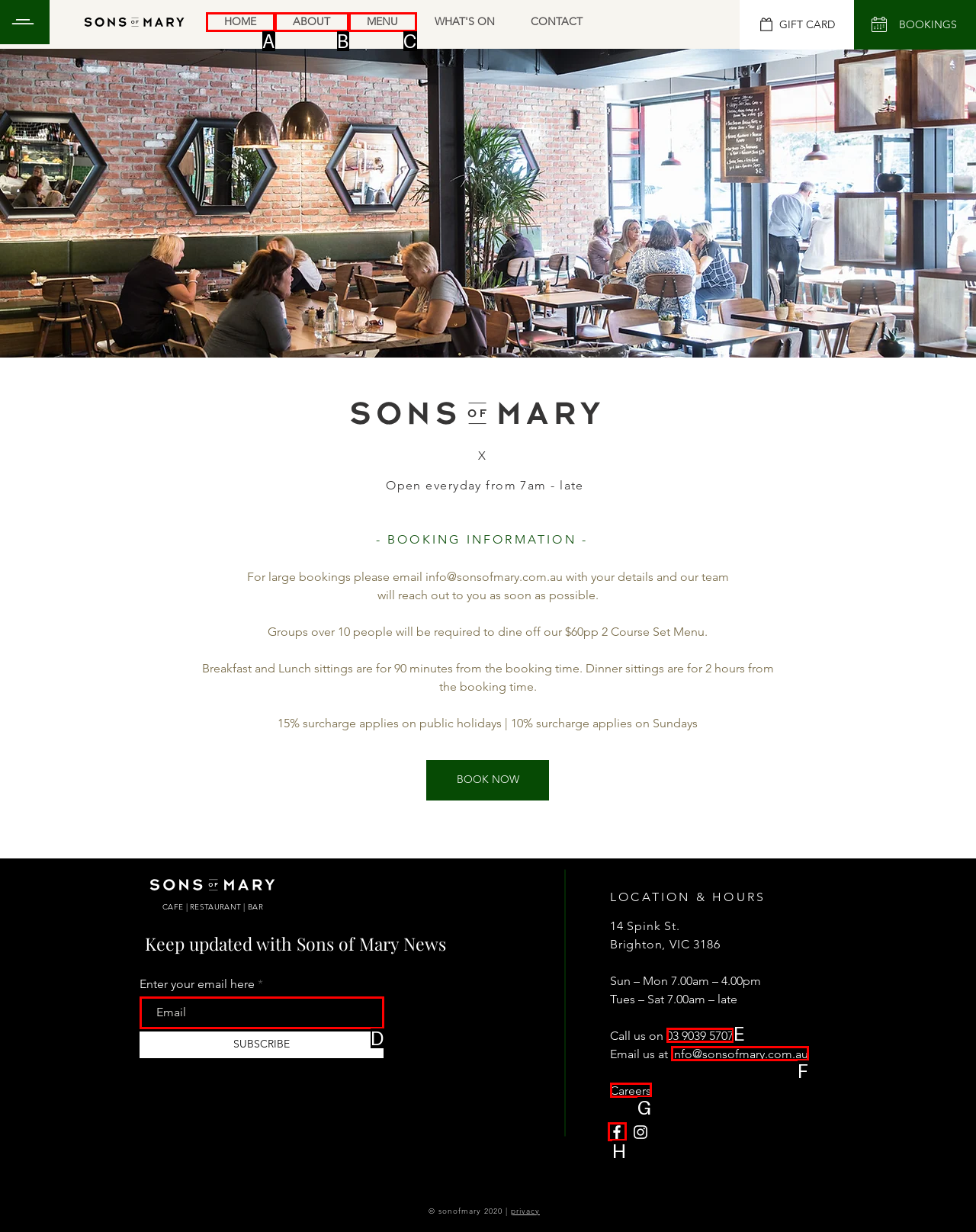Identify the correct UI element to click for this instruction: Enter your email address
Respond with the appropriate option's letter from the provided choices directly.

D